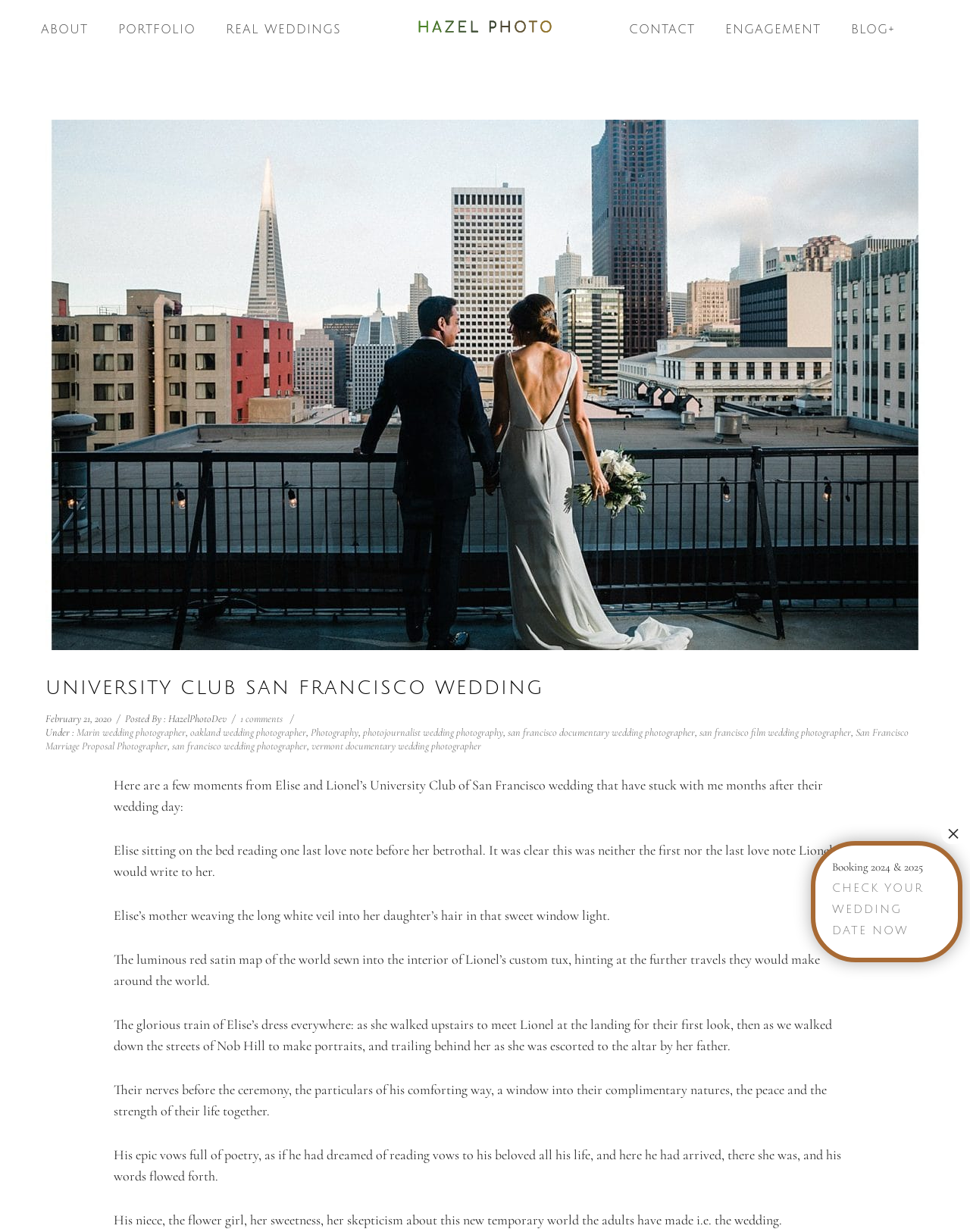Articulate a detailed summary of the webpage's content and design.

This webpage is about Hazel Photo Weddings, a San Francisco-based marriage proposal photographer. At the top, there is a navigation menu with links to different sections of the website, including "ABOUT", "PORTFOLIO", "REAL WEDDINGS", "CONTACT", "ENGAGEMENT", and "BLOG+". 

Below the navigation menu, there is a large image with a link to "University Club San Francisco Wedding Photographer". Above this image, there is a heading "UNIVERSITY CLUB SAN FRANCISCO WEDDING" with a link to the same title. 

On the left side of the page, there is a block of text with the title "University Club San Francisco Wedding" and a date "February 21, 2020". Below the date, there are links to categories such as "Marin wedding photographer", "oakland wedding photographer", and "San Francisco Marriage Proposal Photographer". 

The main content of the page is a blog post about a wedding at the University Club of San Francisco. The post includes several paragraphs of text describing the wedding, along with a few moments that the photographer found memorable. These moments include the bride reading a love note, her mother weaving a veil into her hair, and the groom's custom tux with a red satin map of the world sewn into the interior. 

At the bottom of the page, there is a call-to-action button "CHECK YOUR WEDDING DATE NOW" with a heading and a link to the same title. There is also a "Close" button with a cross symbol. On the right side of the page, there is a text "Booking 2024 & 2025".